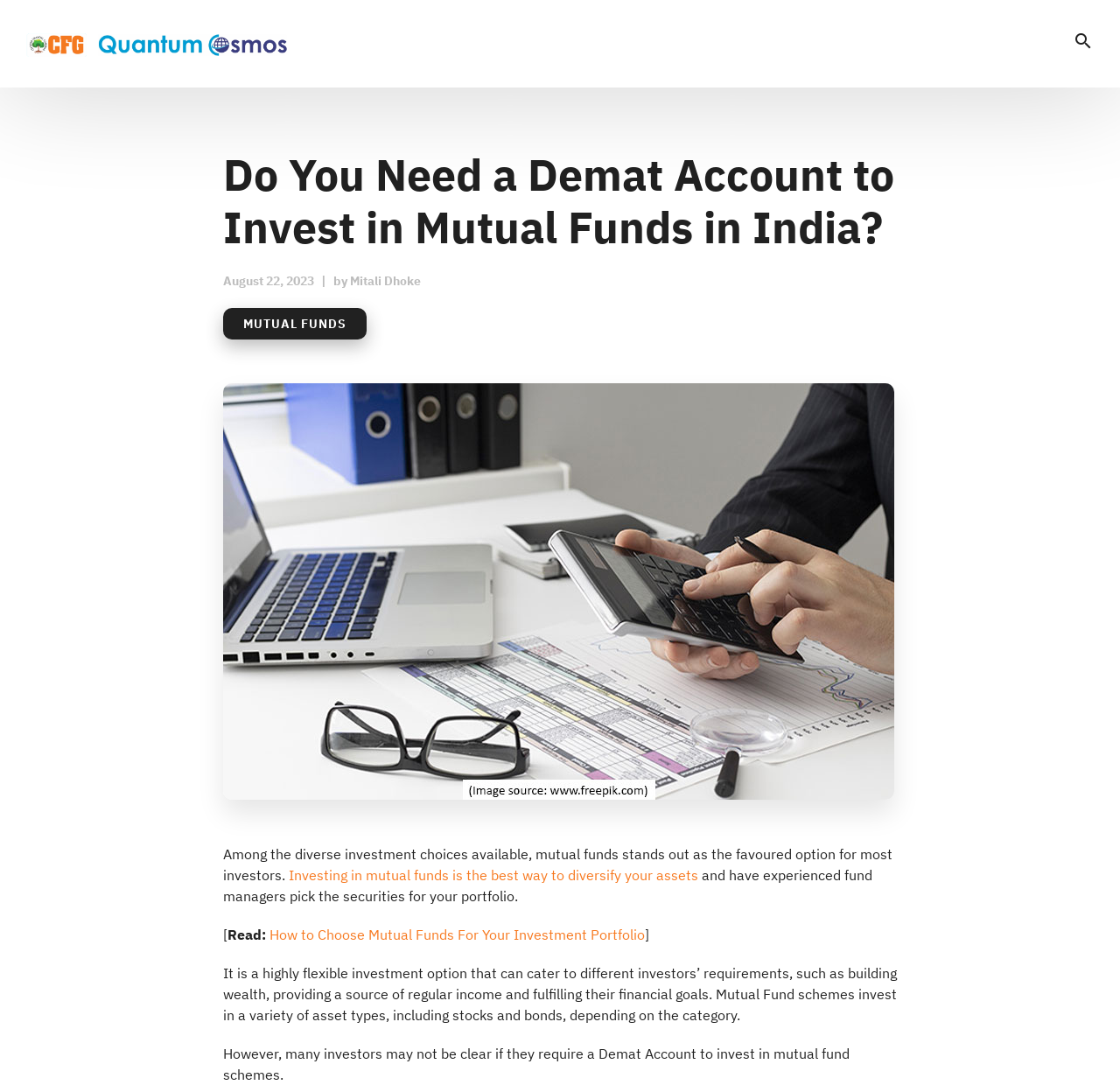What is the main topic of the article?
Could you answer the question with a detailed and thorough explanation?

The main topic of the article can be determined by looking at the headings and the content of the article. The heading 'Do You Need a Demat Account to Invest in Mutual Funds in India?' and the links 'MUTUAL FUNDS' and 'How to Choose Mutual Funds For Your Investment Portfolio' suggest that the main topic of the article is Mutual Funds.